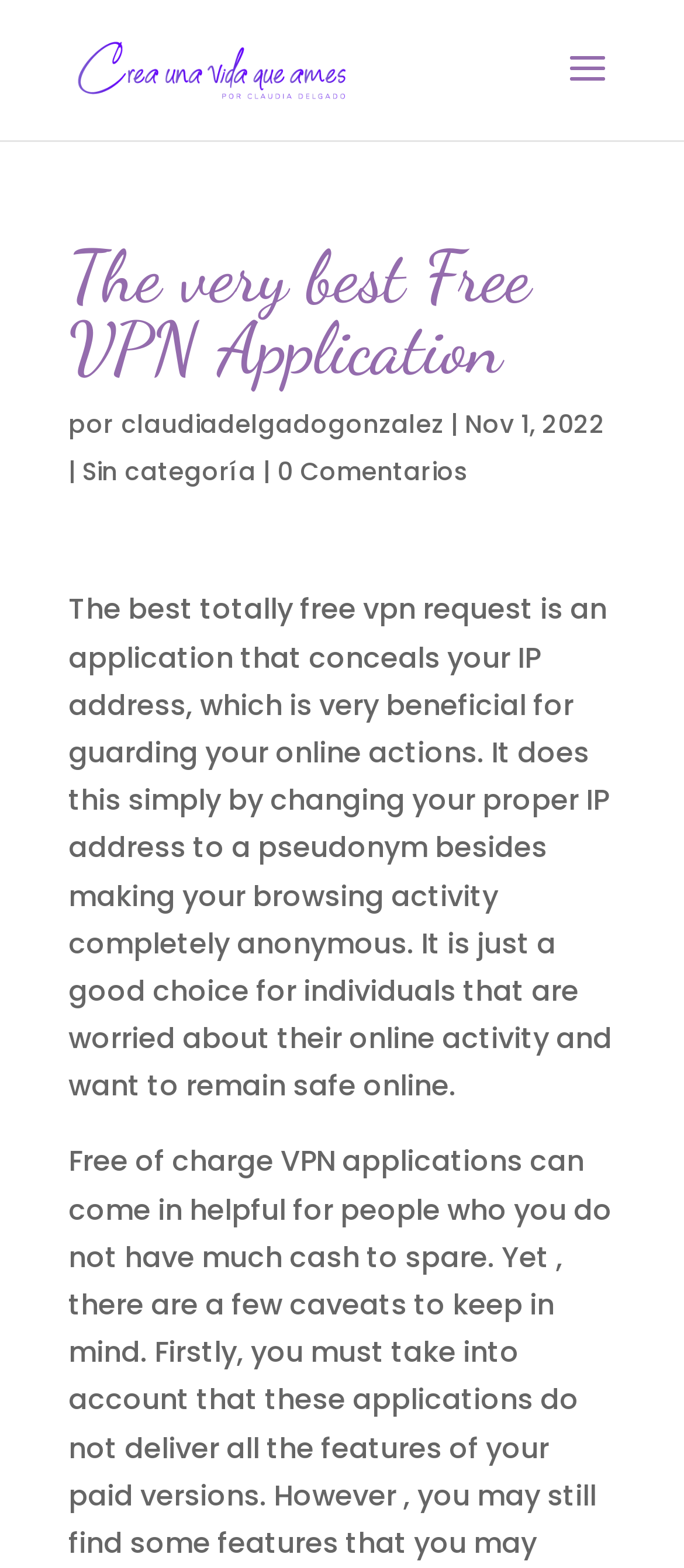Determine the bounding box coordinates of the UI element described by: "alt="Crea una Vida que ames"".

[0.11, 0.031, 0.51, 0.056]